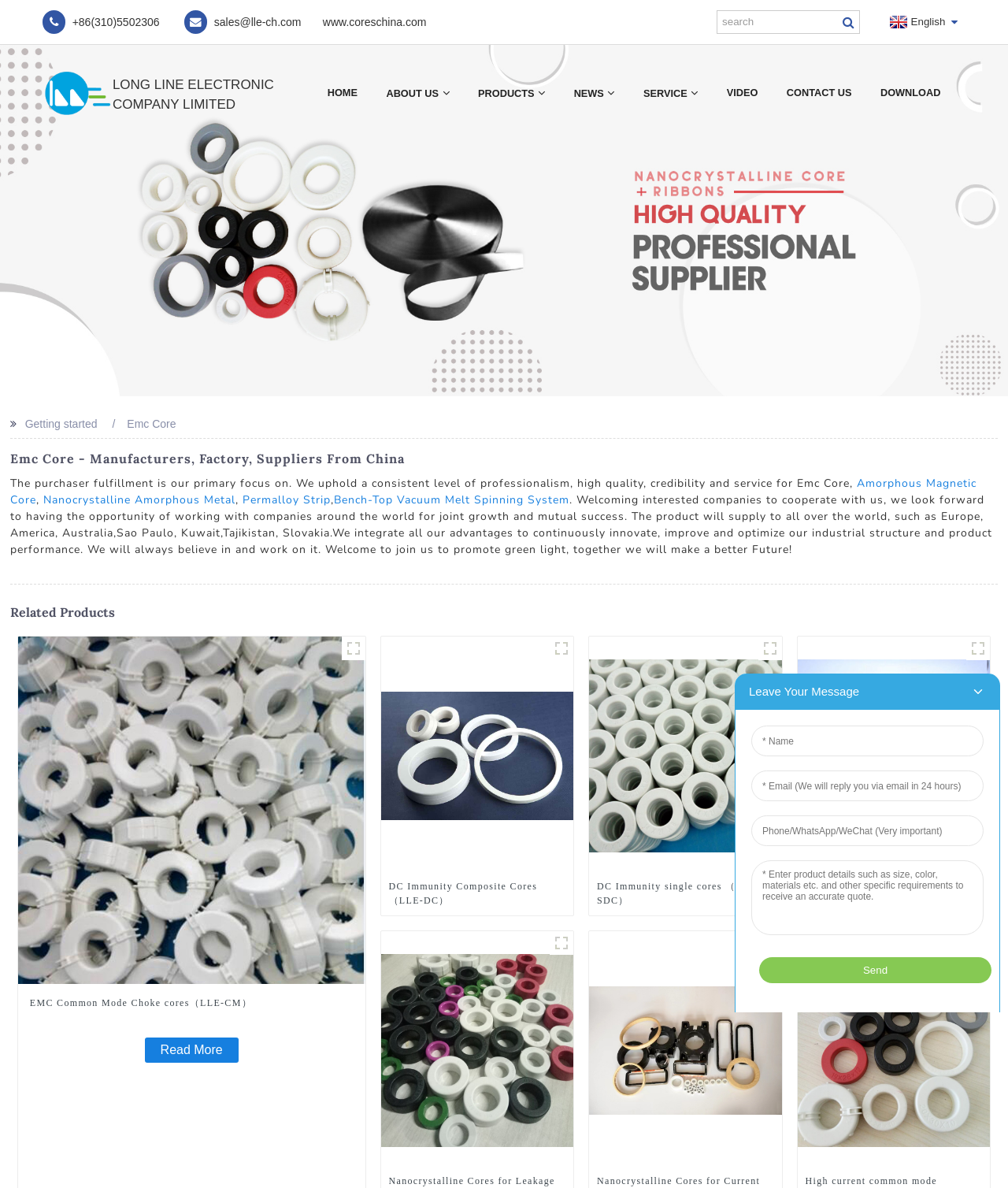Using the elements shown in the image, answer the question comprehensively: What is the language of the webpage?

I found the language of the webpage by looking at the top right corner, where I saw a link that says 'English'. This suggests that the webpage is currently in English, and there may be options to switch to other languages.